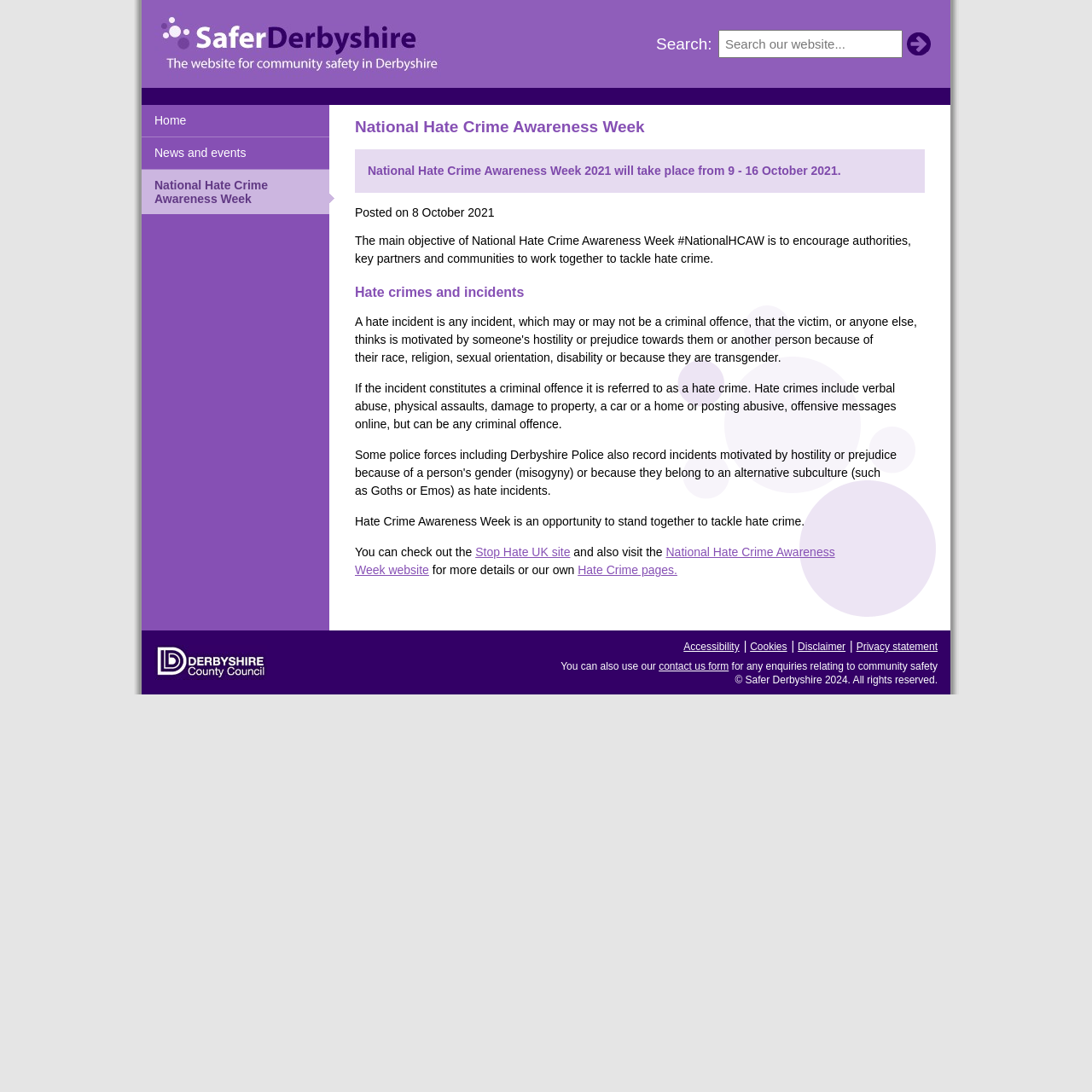What is the difference between a hate crime and a hate incident?
Using the information from the image, give a concise answer in one word or a short phrase.

Hate crime is a criminal offence